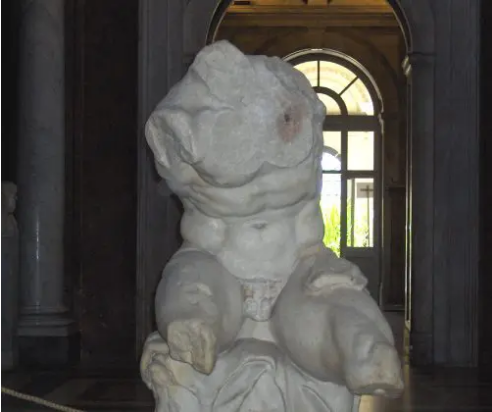Please reply to the following question using a single word or phrase: 
Is the sculpture displayed in a natural outdoor setting?

No